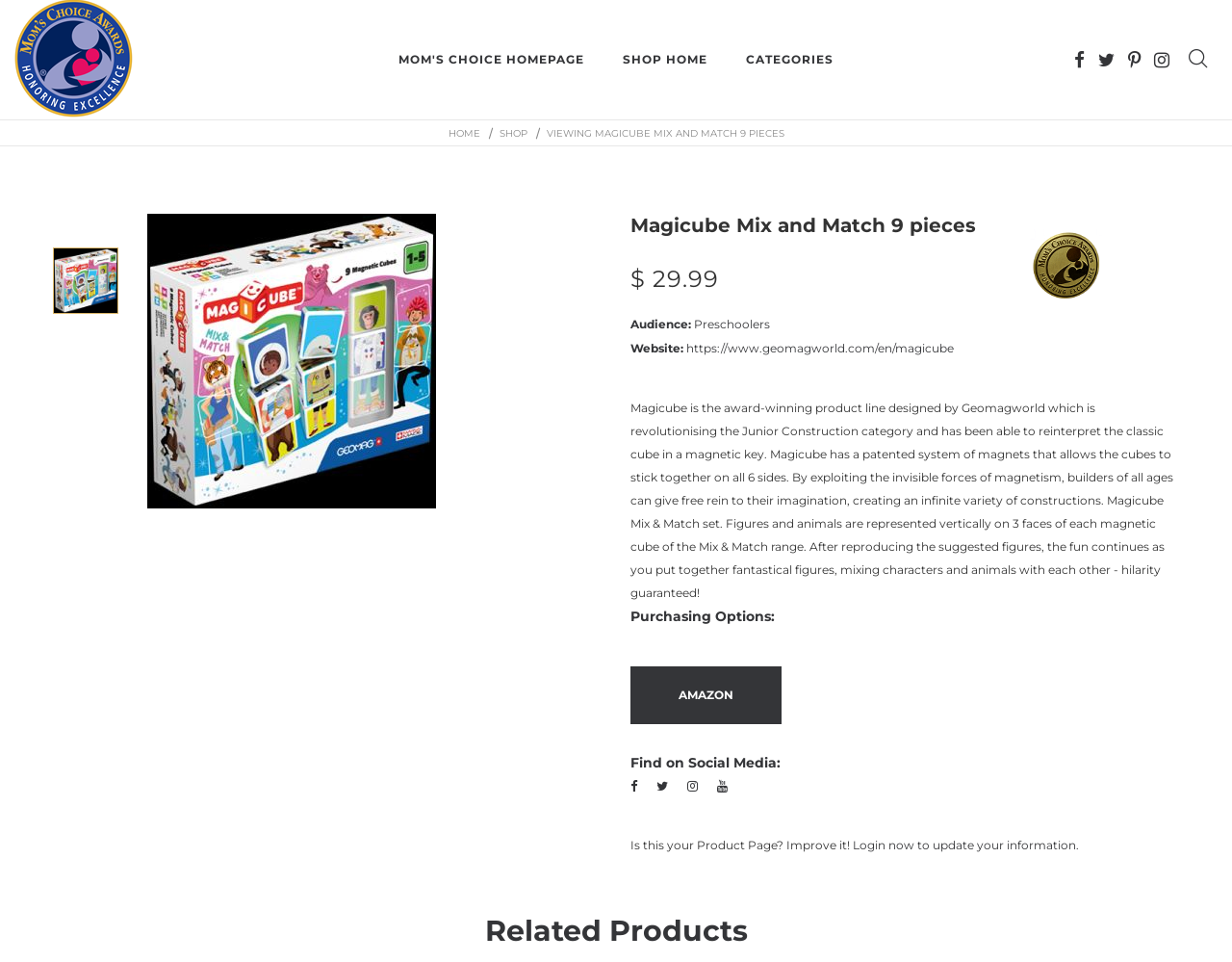What is the website of the product's manufacturer?
Refer to the image and give a detailed response to the question.

The website of the product's manufacturer can be found in the link 'https://www.geomagworld.com/en/magicube' which is located below the description of the product.